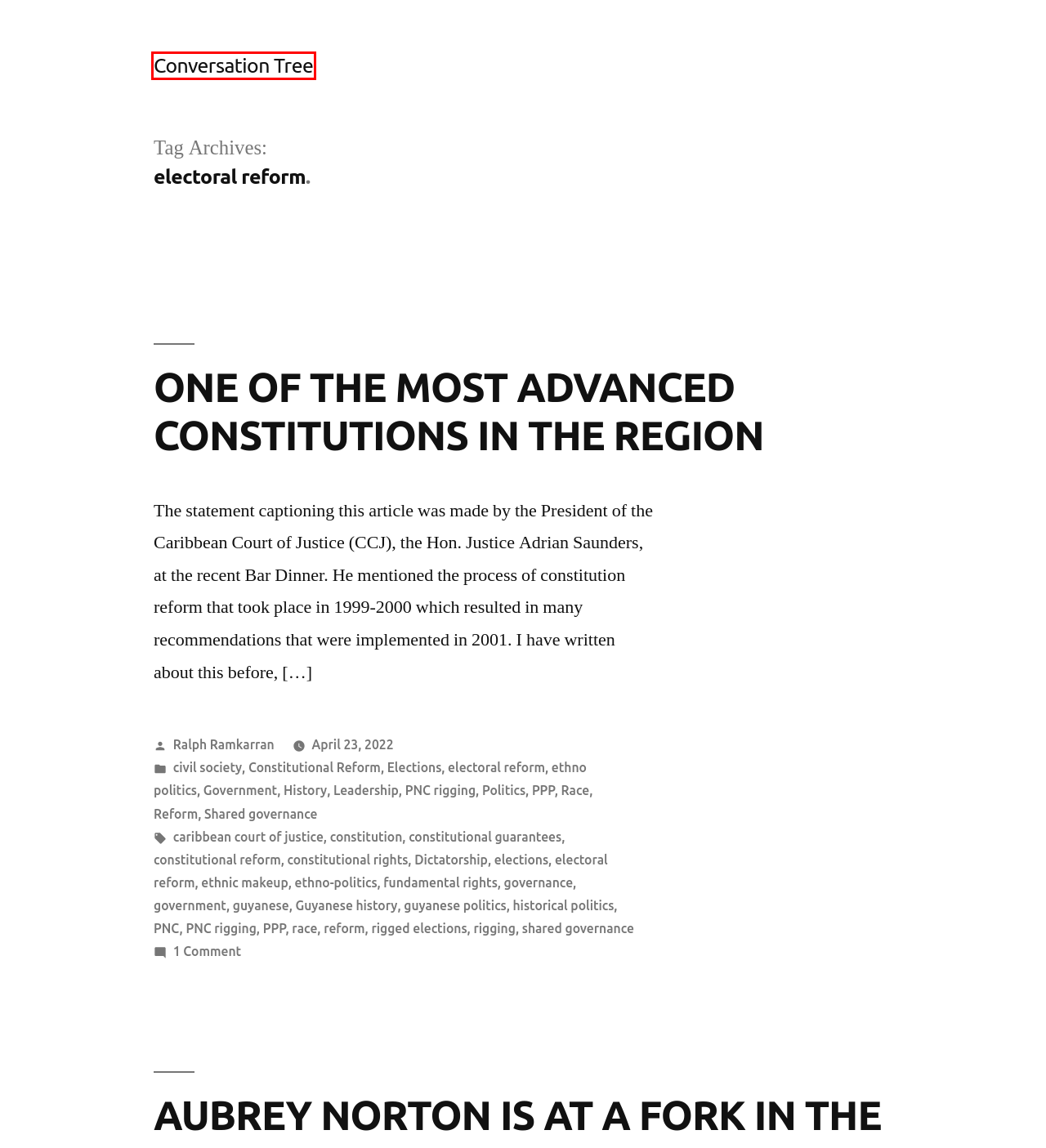Analyze the screenshot of a webpage that features a red rectangle bounding box. Pick the webpage description that best matches the new webpage you would see after clicking on the element within the red bounding box. Here are the candidates:
A. Conversation Tree
B. Race – Conversation Tree
C. Politics – Conversation Tree
D. Government – Conversation Tree
E. ethno-politics – Conversation Tree
F. race – Conversation Tree
G. ONE OF THE MOST ADVANCED CONSTITUTIONS IN THE REGION – Conversation Tree
H. ethnic makeup – Conversation Tree

A